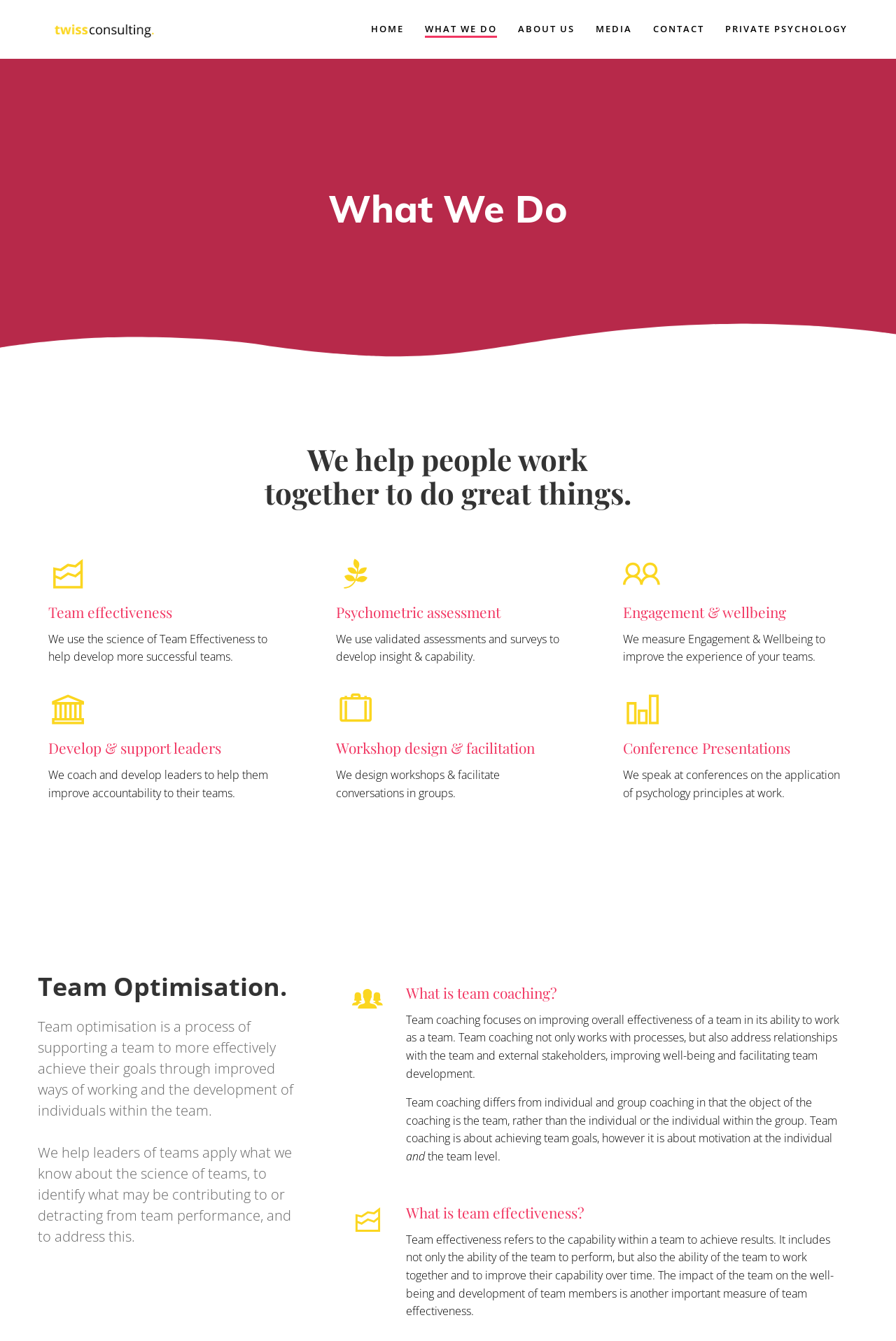Explain the webpage's design and content in an elaborate manner.

This webpage is about Amelia Twiss, a company that helps people work together to achieve great things. At the top left corner, there is a logo image. Below the logo, there is a navigation menu with links to different sections of the website, including "HOME", "WHAT WE DO", "ABOUT US", "MEDIA", "CONTACT", and "PRIVATE PSYCHOLOGY".

The main content of the webpage is divided into several sections. The first section has a heading "What We Do" and a subheading "We help people work together to do great things." Below this, there are three columns of content, each with a heading and a brief description. The headings are "Team effectiveness", "Develop & support leaders", and "Psychometric assessment". Each column also has a small image above the heading.

The second section has a heading "Team Optimisation" and a brief description of what team optimisation is. Below this, there are two paragraphs of text explaining the process of team optimisation and how it can help leaders of teams.

The third section has a heading "What is team coaching?" and a brief description of what team coaching is. Below this, there are three paragraphs of text explaining the differences between team coaching and individual or group coaching, and how team coaching can improve overall team effectiveness.

The fourth section has a heading "What is team effectiveness?" and a brief description of what team effectiveness is. Below this, there is a paragraph of text explaining the different aspects of team effectiveness, including the ability of the team to perform, work together, and improve their capability over time.

Throughout the webpage, there are several images scattered throughout the content, but they do not appear to be the main focus of the page. The overall layout of the page is clean and easy to navigate, with clear headings and concise text.